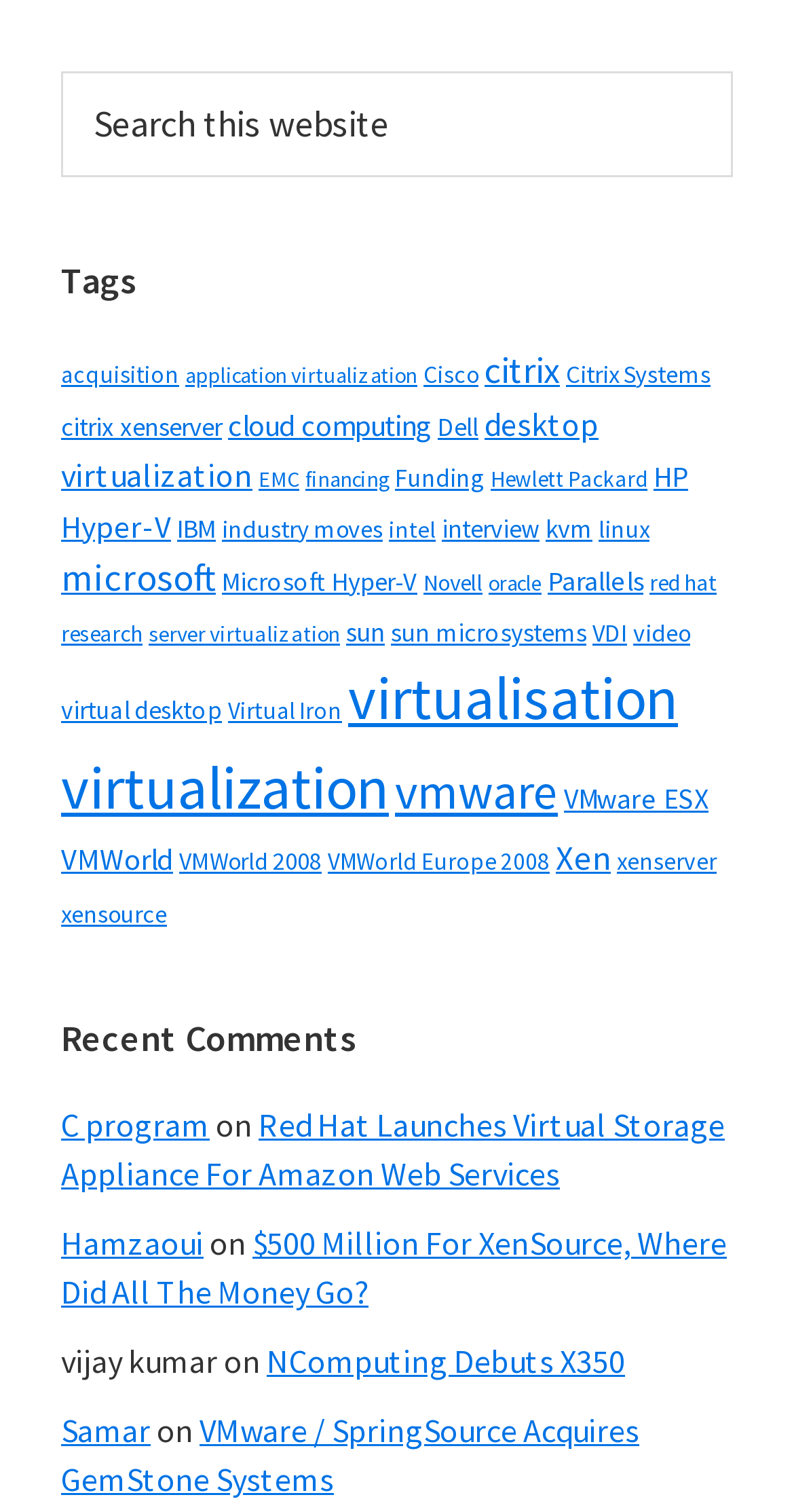Identify the bounding box coordinates of the region that needs to be clicked to carry out this instruction: "Click on VMware link". Provide these coordinates as four float numbers ranging from 0 to 1, i.e., [left, top, right, bottom].

[0.497, 0.503, 0.703, 0.545]